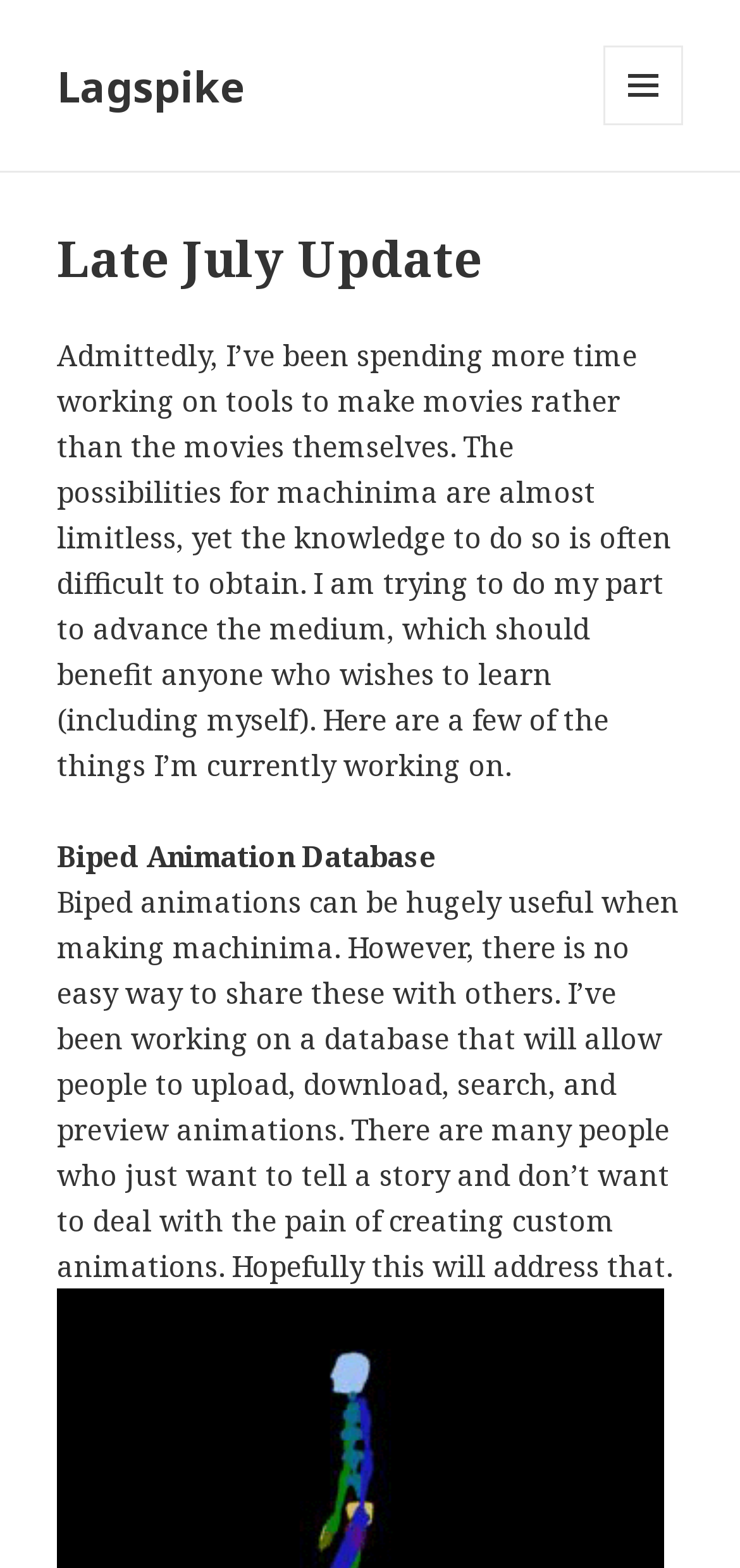What is the topic of the webpage? Based on the image, give a response in one word or a short phrase.

Machinima tools